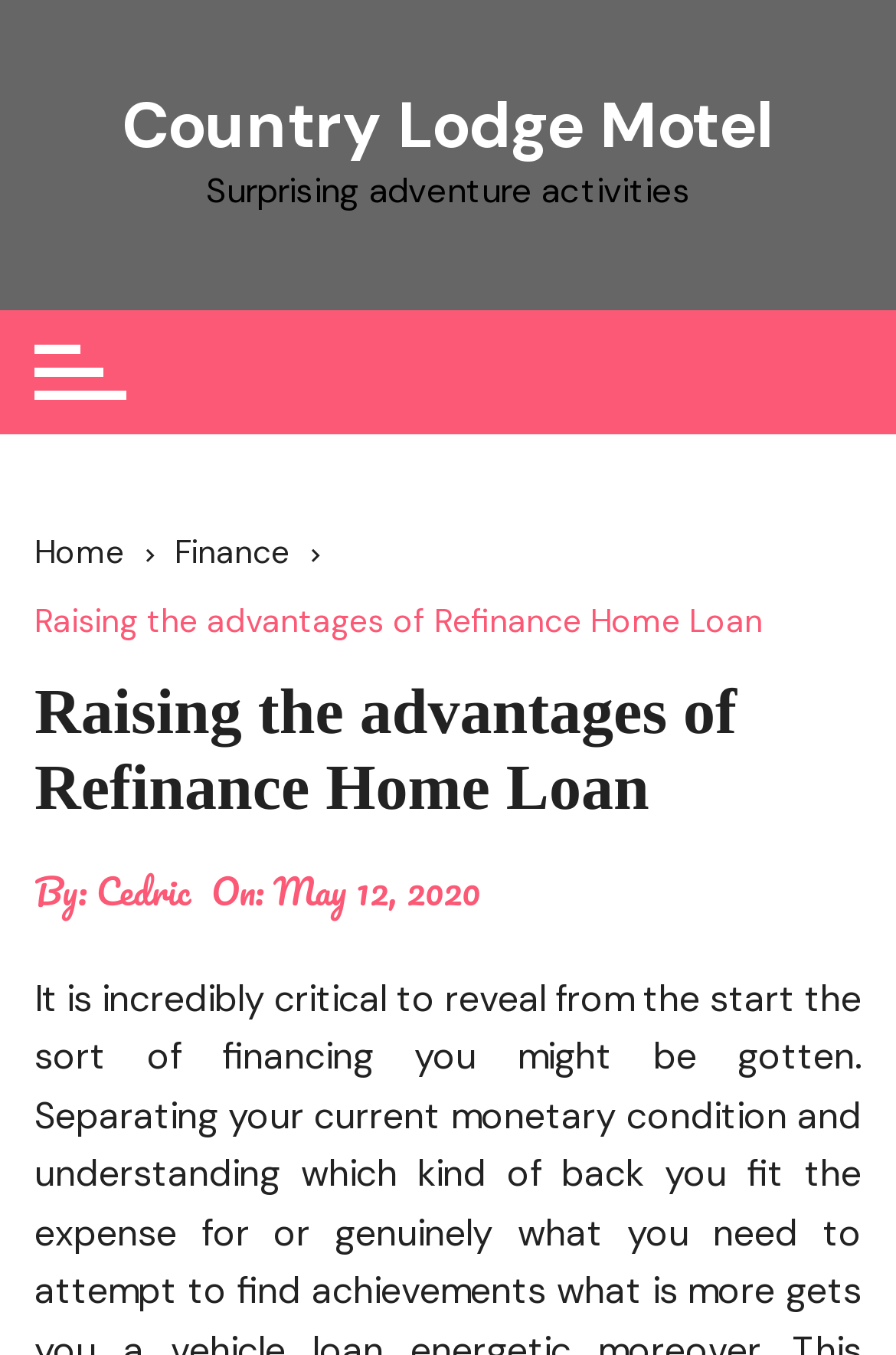Locate the bounding box coordinates of the UI element described by: "May 12, 2020". The bounding box coordinates should consist of four float numbers between 0 and 1, i.e., [left, top, right, bottom].

[0.305, 0.638, 0.536, 0.678]